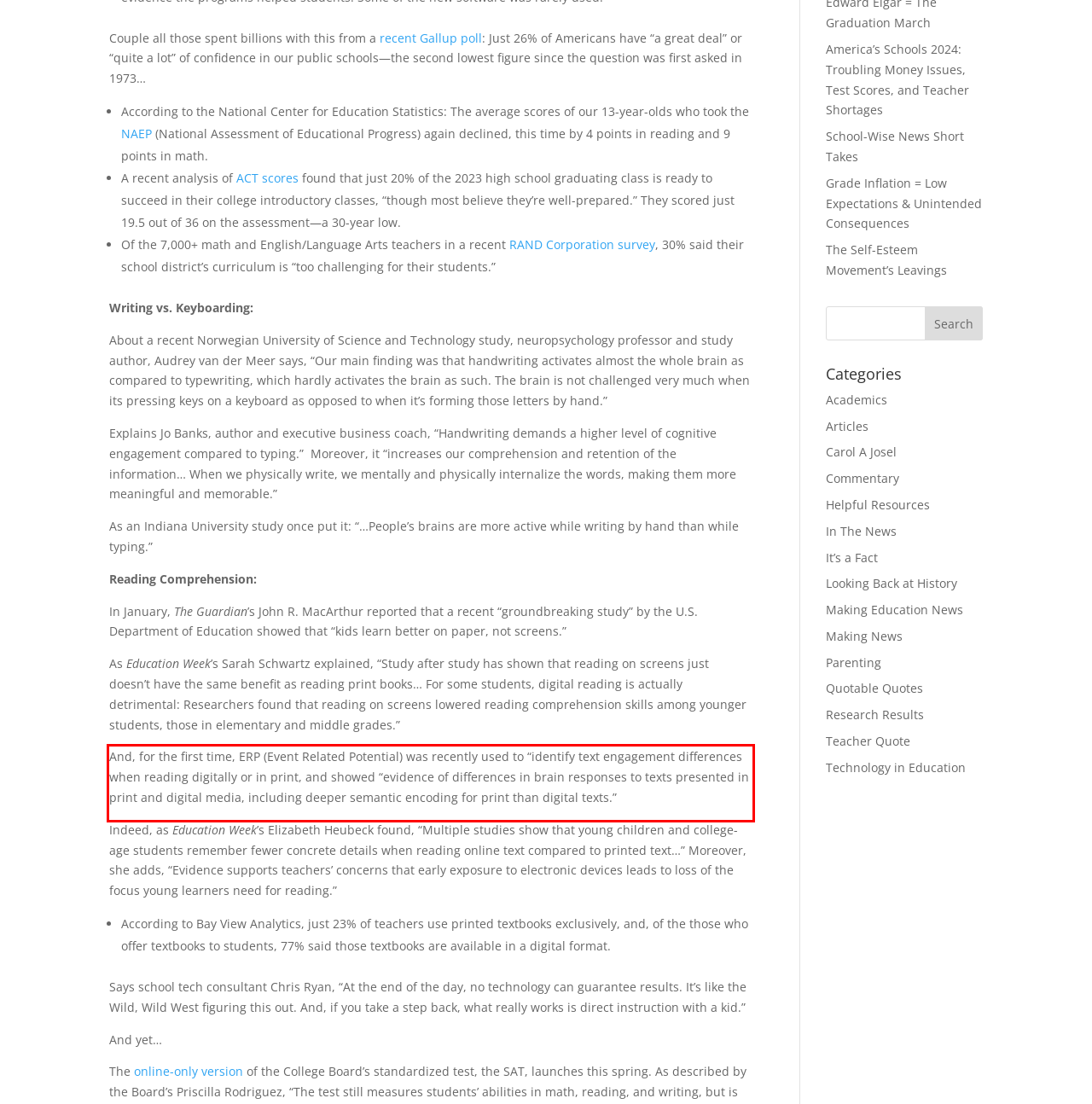Using OCR, extract the text content found within the red bounding box in the given webpage screenshot.

And, for the first time, ERP (Event Related Potential) was recently used to “identify text engagement differences when reading digitally or in print, and showed “evidence of differences in brain responses to texts presented in print and digital media, including deeper semantic encoding for print than digital texts.”